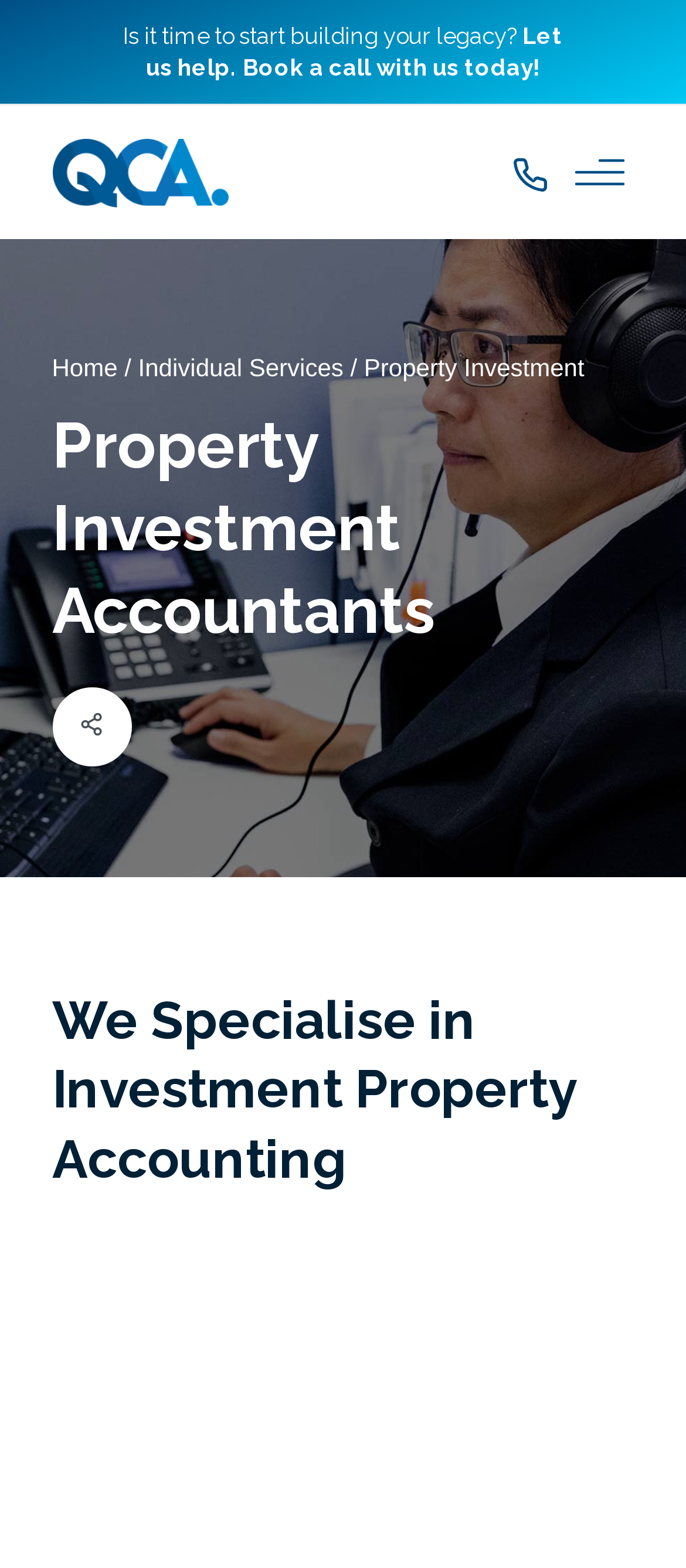From the details in the image, provide a thorough response to the question: What is the purpose of the button on the top-right corner?

The button on the top-right corner has an image with no text, but its purpose can be inferred from its description 'Open/Close Menu', which suggests that it is used to toggle the menu on and off.